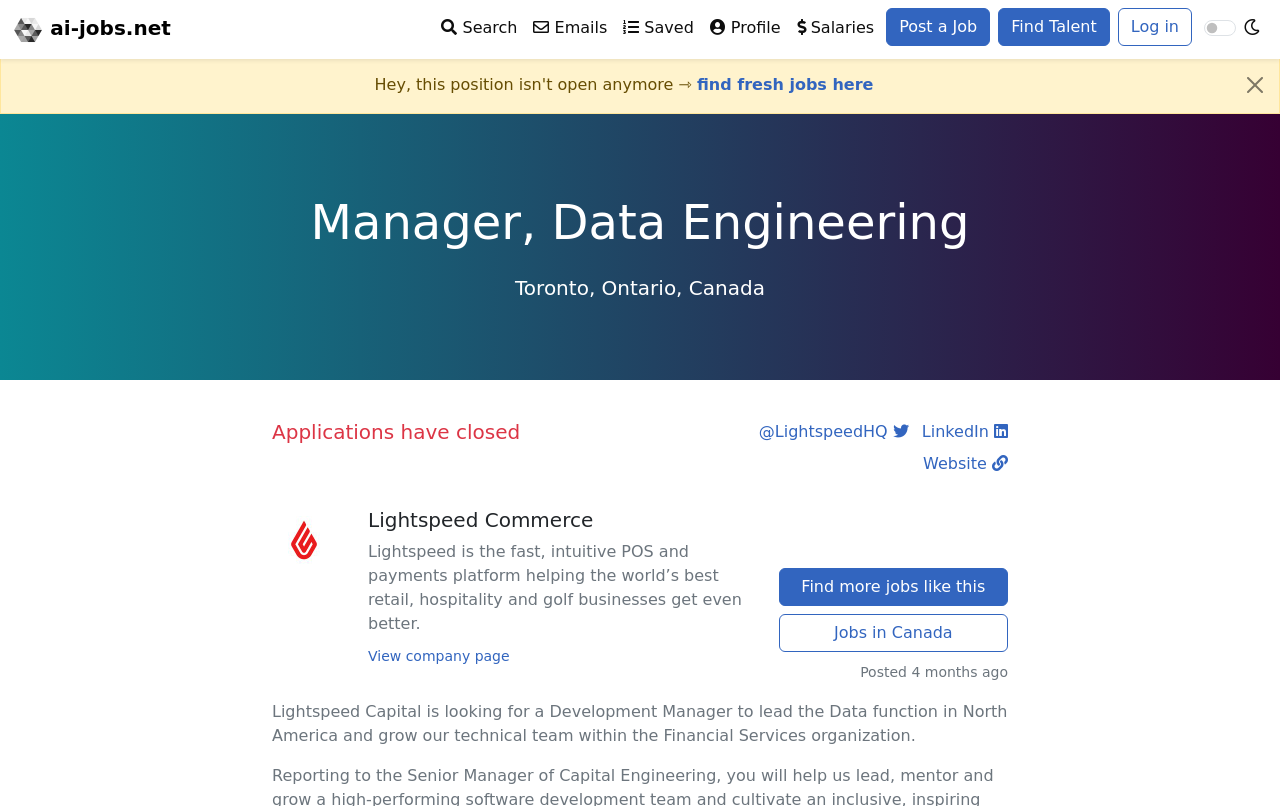Reply to the question with a single word or phrase:
What is the type of job posting?

Full Time Manager, Data Engineering